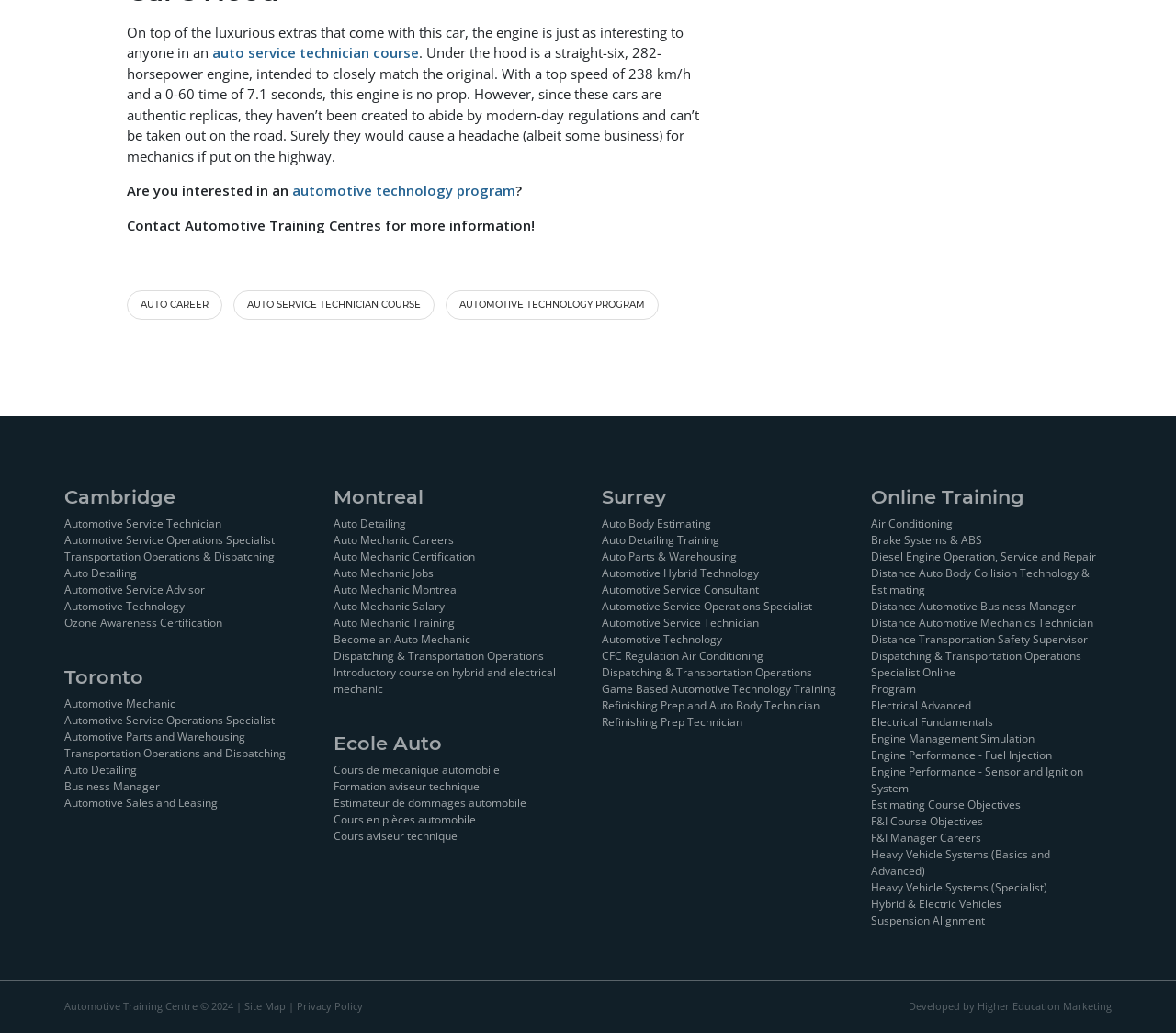Respond to the following question using a concise word or phrase: 
How many links are there under the 'Montreal' heading?

11